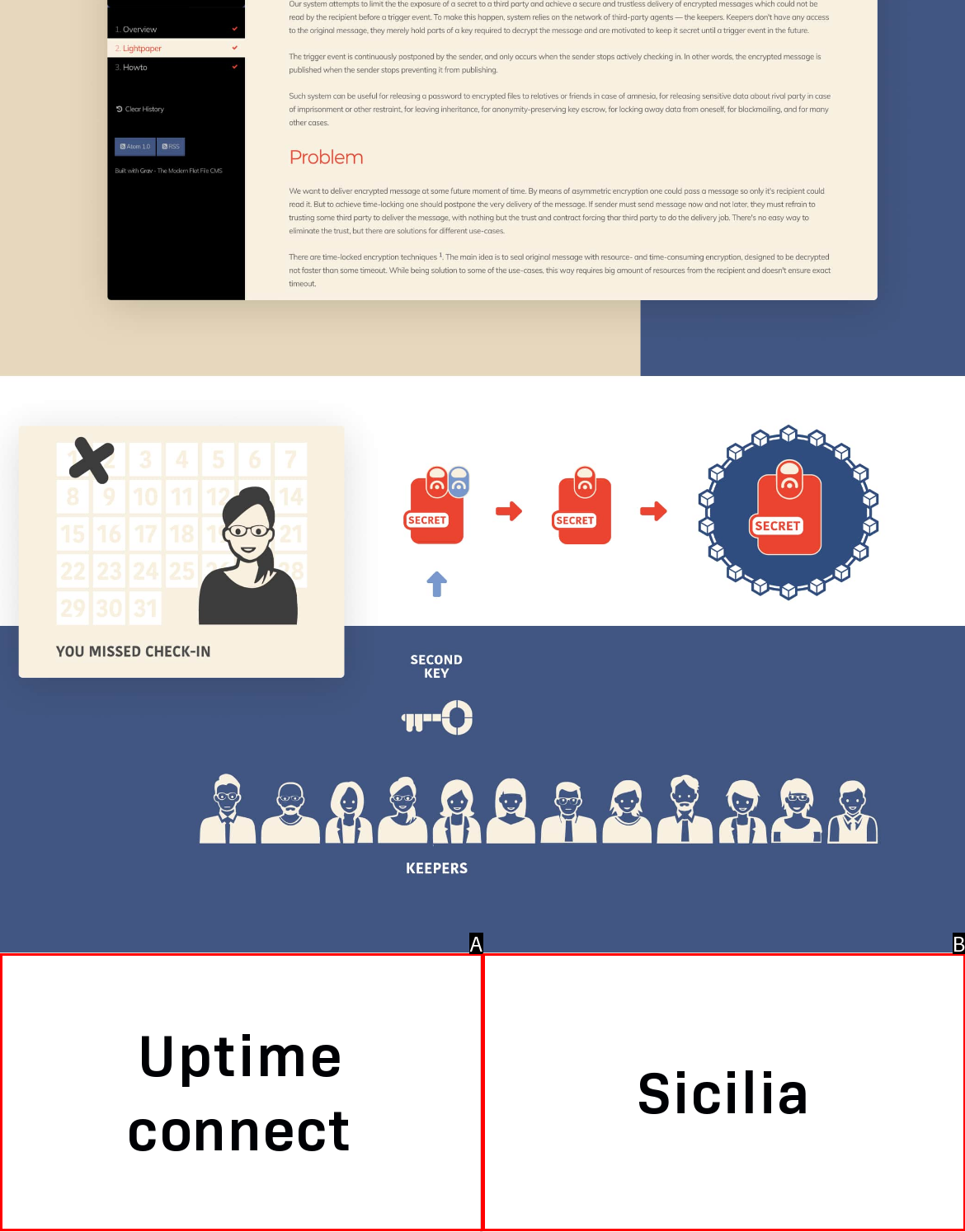From the options shown, which one fits the description: Sicilia? Respond with the appropriate letter.

B